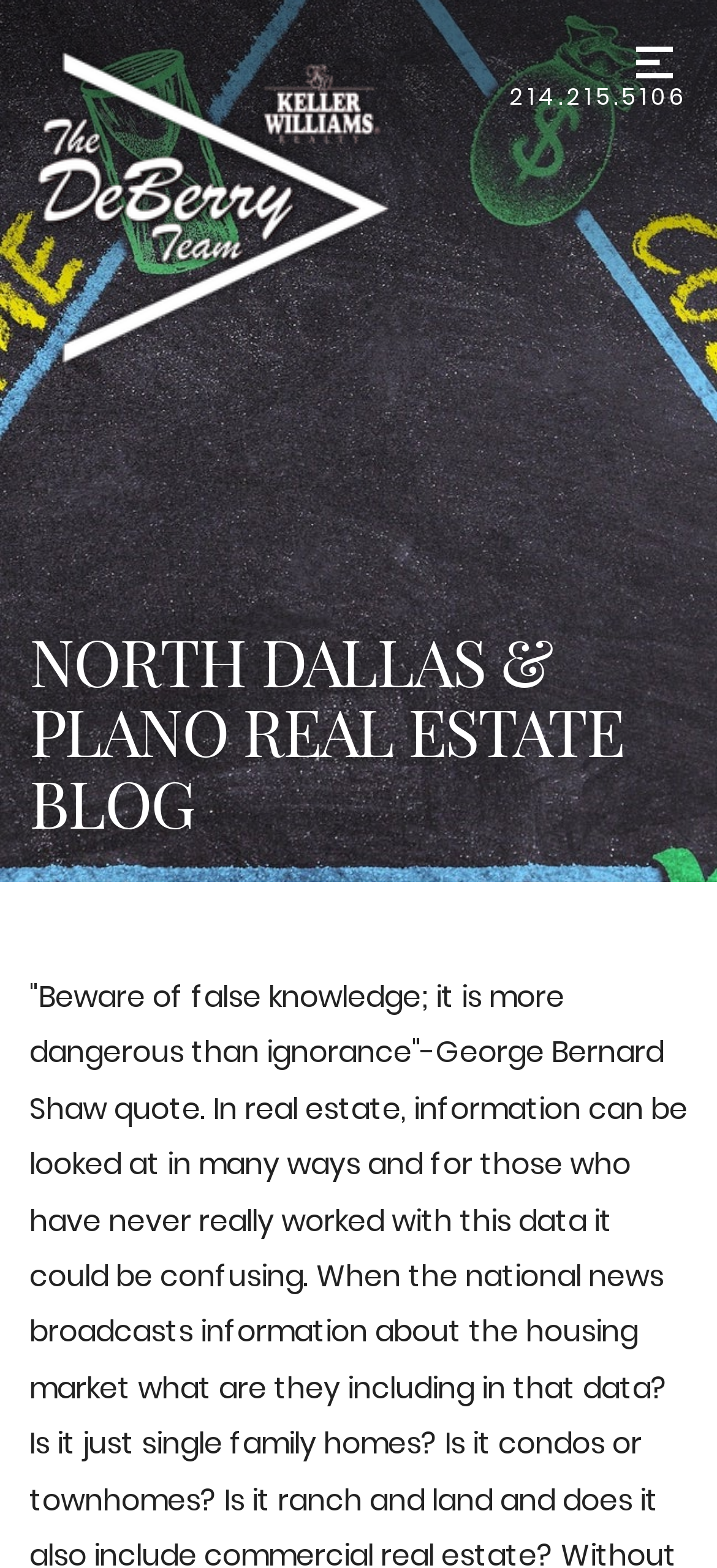Locate the bounding box of the UI element described in the following text: "Menu".

[0.867, 0.019, 0.959, 0.061]